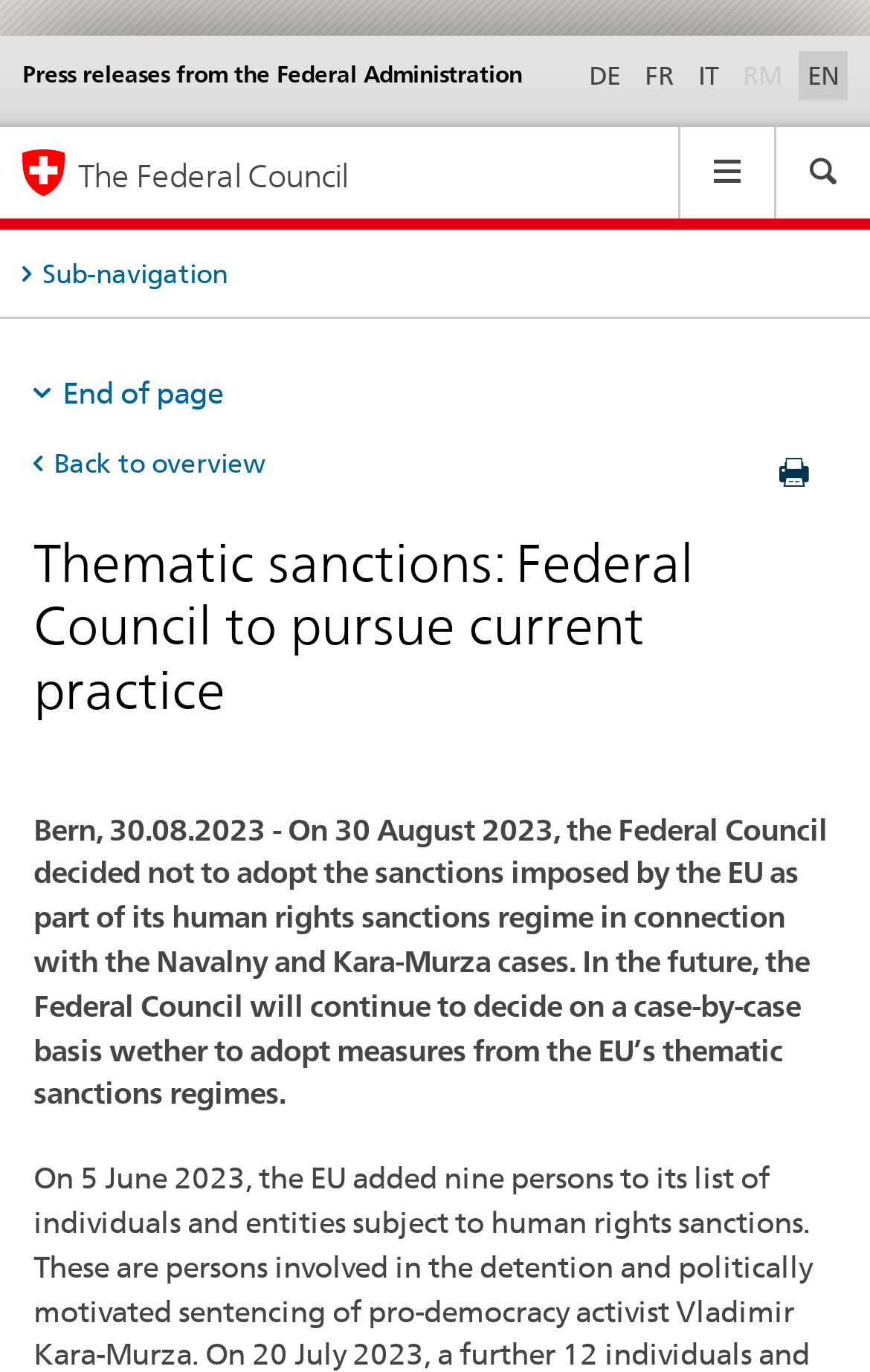Extract the bounding box coordinates for the HTML element that matches this description: "IT". The coordinates should be four float numbers between 0 and 1, i.e., [left, top, right, bottom].

[0.792, 0.038, 0.836, 0.074]